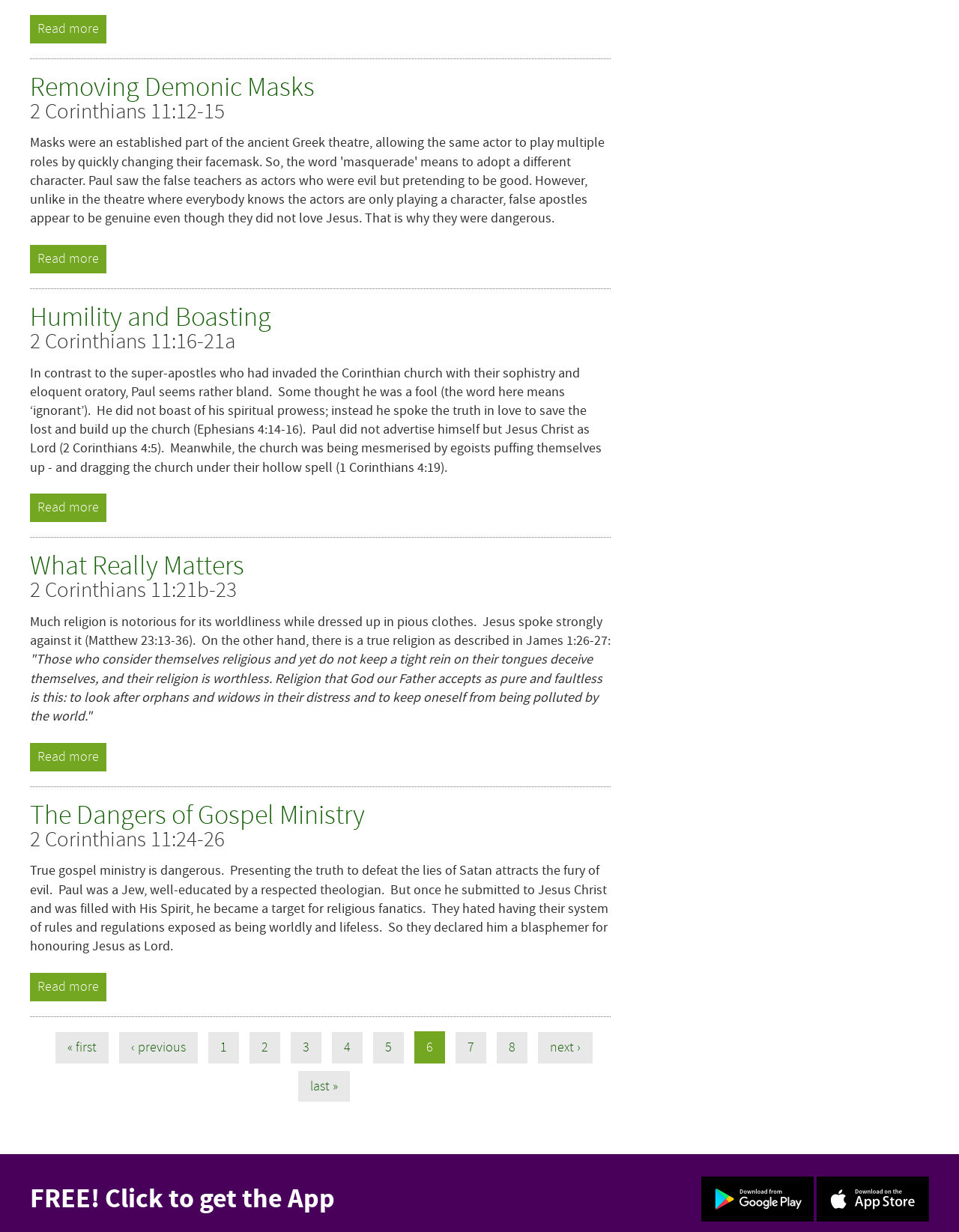Determine the bounding box coordinates of the clickable region to execute the instruction: "Read more about The Gospel Is For Giving". The coordinates should be four float numbers between 0 and 1, denoted as [left, top, right, bottom].

[0.031, 0.012, 0.111, 0.035]